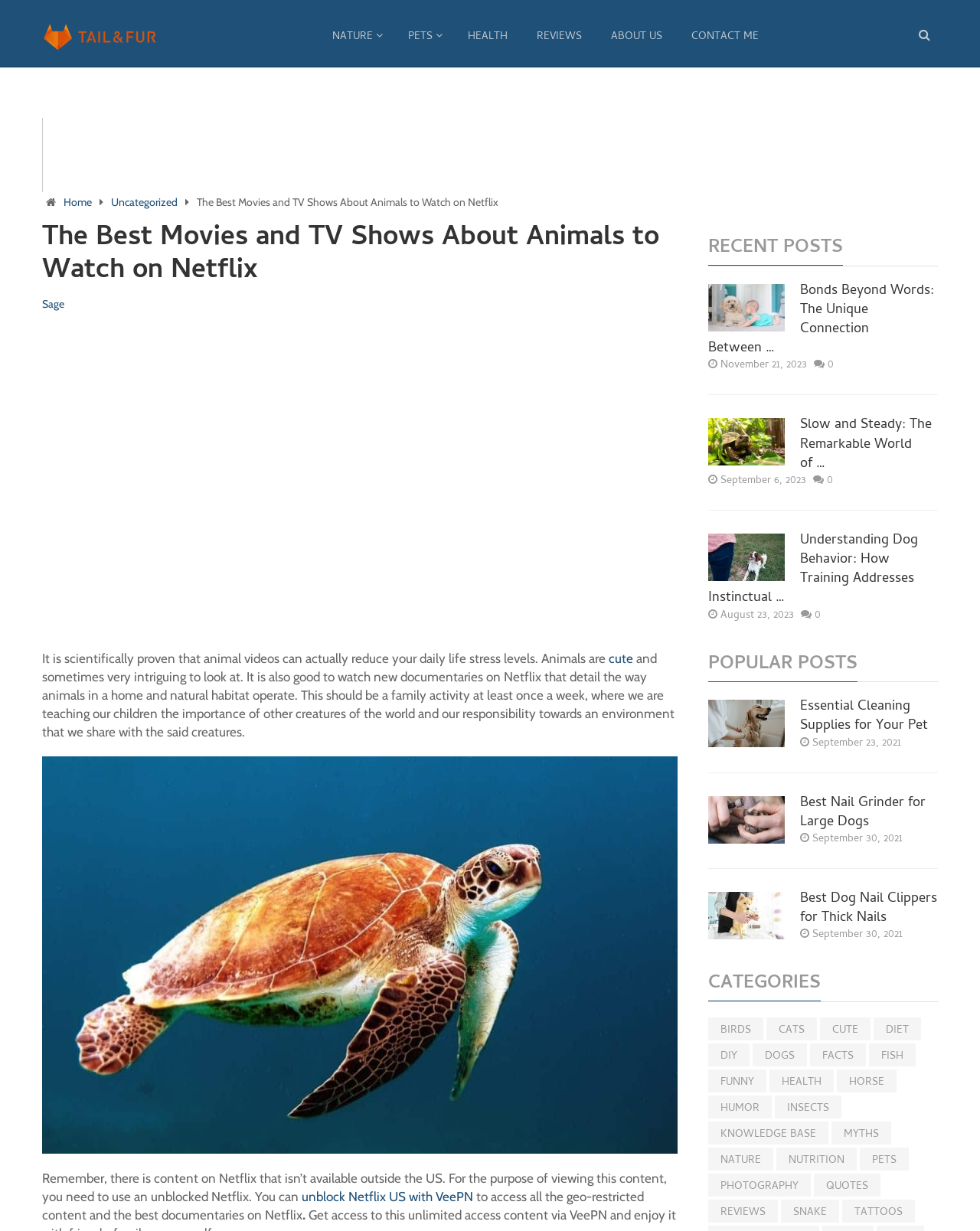Construct a comprehensive caption that outlines the webpage's structure and content.

The webpage is about animals, specifically focusing on movies and TV shows about animals on Netflix. At the top, there is a heading "Tail and Fur" with a link and an image. Below it, there are several links to different categories, including "NATURE", "PETS", "HEALTH", "REVIEWS", "ABOUT US", and "CONTACT ME".

On the left side, there is a section with a heading "The Best Movies and TV Shows About Animals to Watch on Netflix" and a brief description about the benefits of watching animal videos. Below it, there is a paragraph discussing the importance of watching documentaries about animals with family and teaching children about responsibility towards the environment.

Further down, there is a section with a heading "RECENT POSTS" that lists several articles with titles, dates, and comments. Each article has a link to read more. Following it, there is a section with a heading "POPULAR POSTS" that lists several articles with titles, dates, and images. Each article has a link to read more.

On the right side, there is a section with a heading "CATEGORIES" that lists several categories related to animals, such as "Birds", "Cats", "Cute", "Diet", and many more. Each category has a link to view more items.

Throughout the webpage, there are several images and links to different articles and categories, making it easy to navigate and find information about animals and related topics.